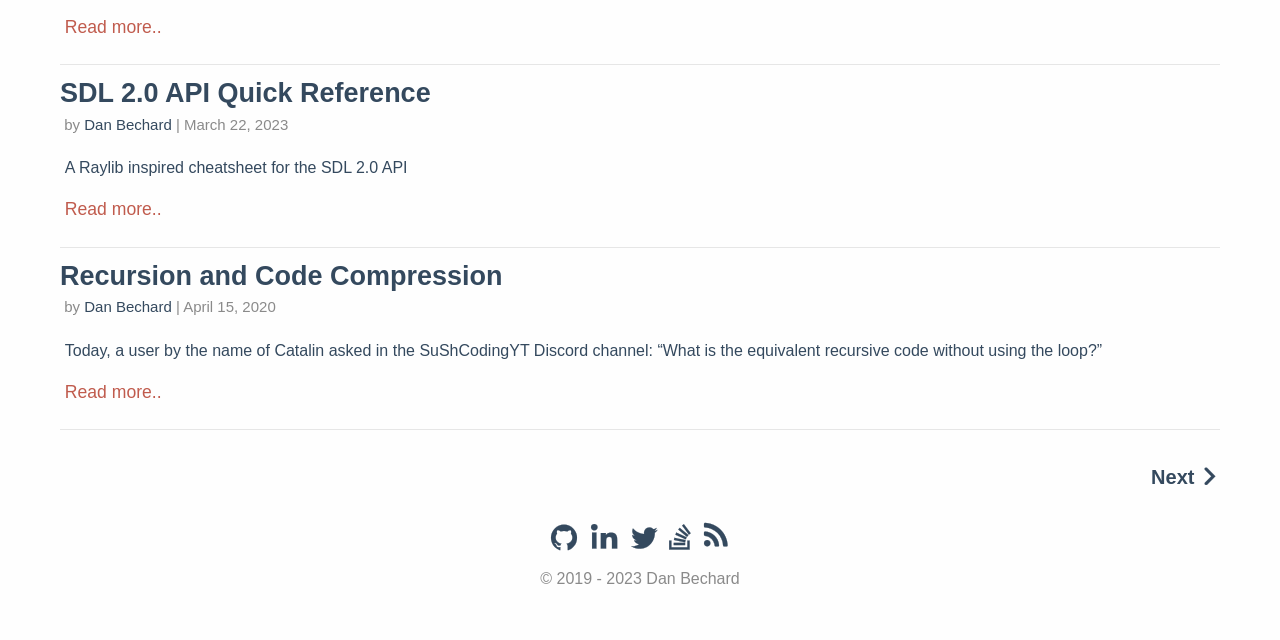Identify the bounding box coordinates for the UI element described by the following text: "title="linkedin"". Provide the coordinates as four float numbers between 0 and 1, in the format [left, top, right, bottom].

[0.46, 0.819, 0.484, 0.866]